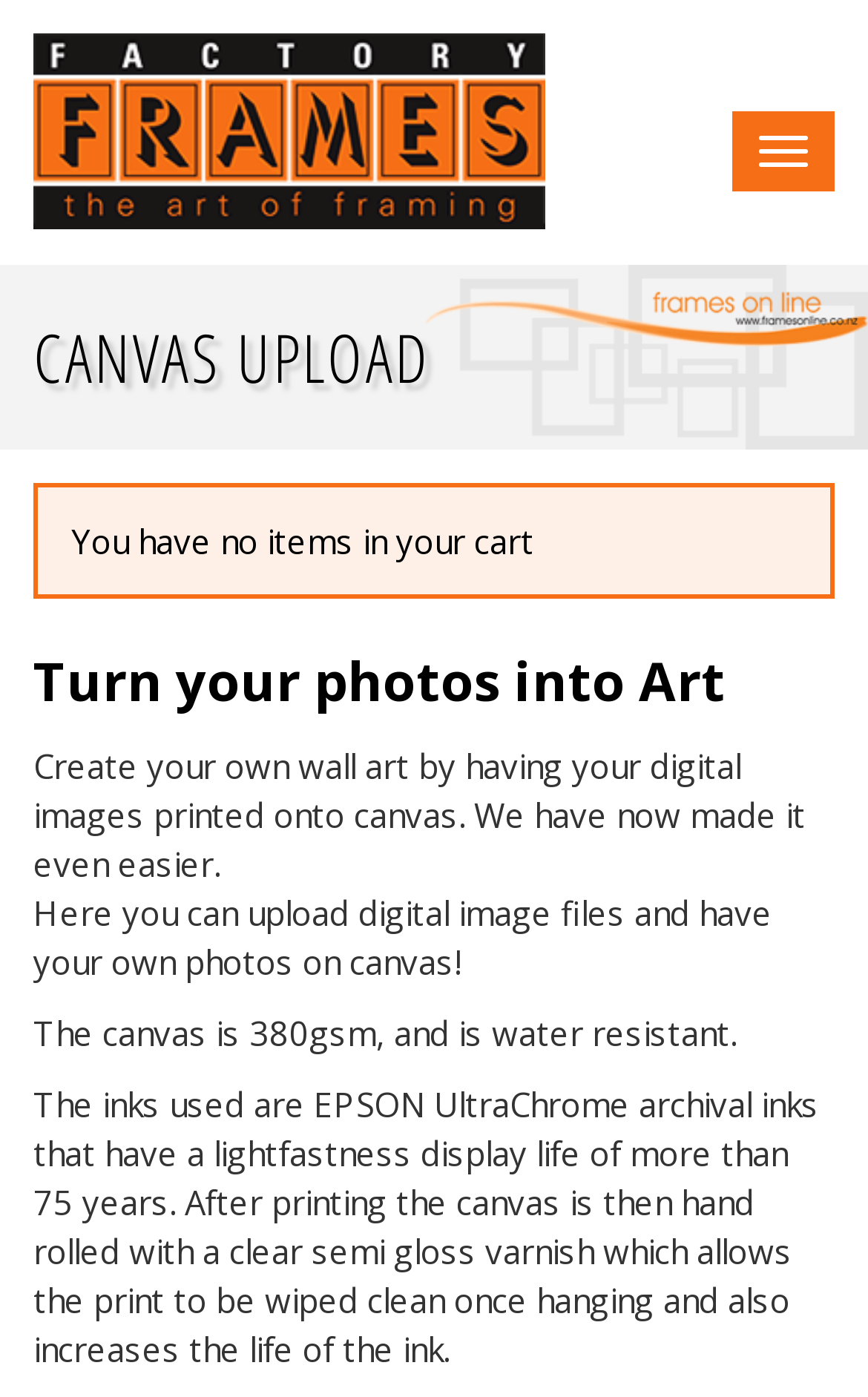Identify the bounding box of the UI element that matches this description: "Toggle navigation".

[0.844, 0.08, 0.961, 0.137]